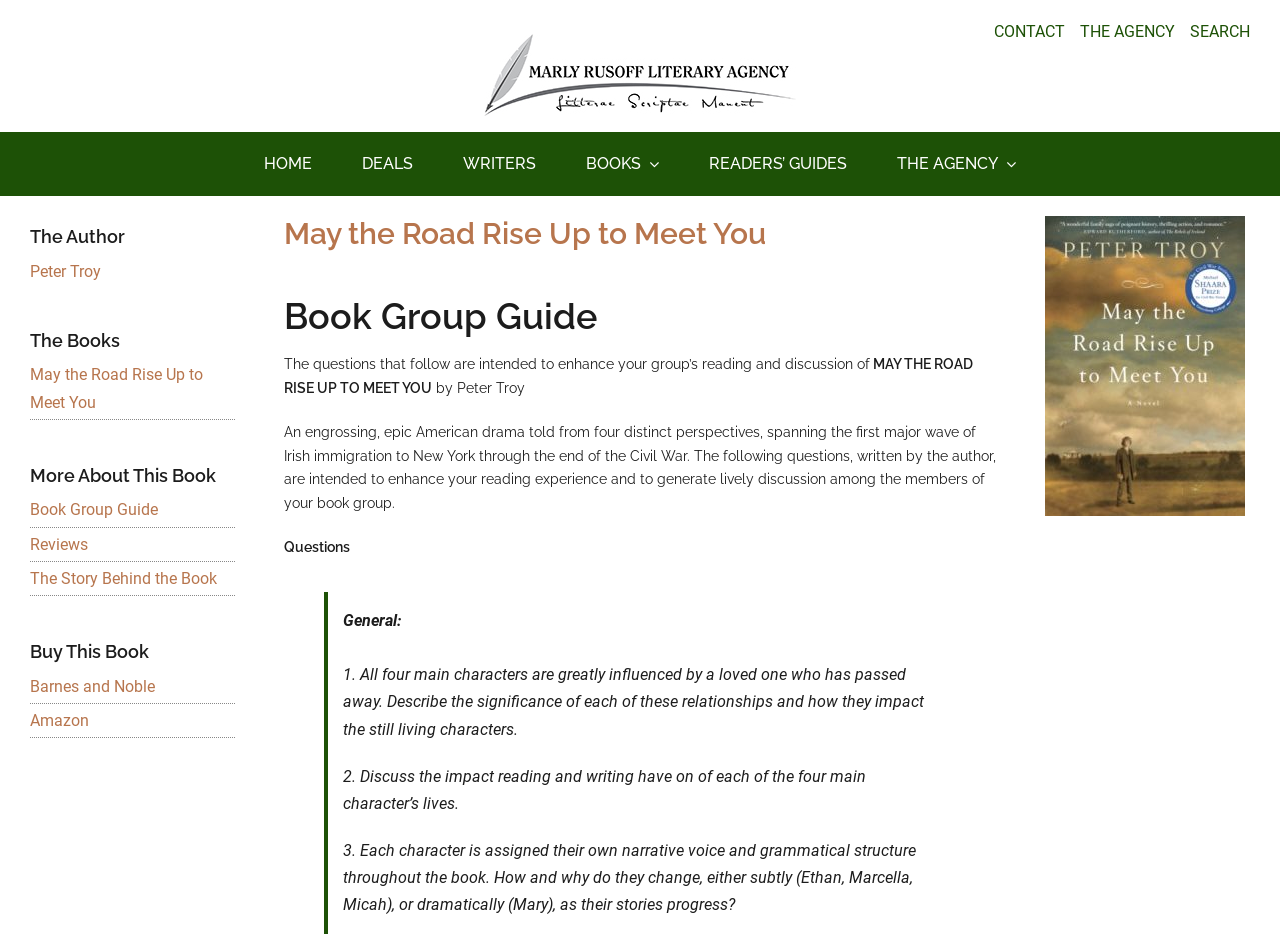Who is the author of the book?
Using the image, provide a detailed and thorough answer to the question.

The author's name is mentioned in the static text 'The questions that follow are intended to enhance your group’s reading and discussion of MAY THE ROAD RISE UP TO MEET YOU by Peter Troy'.